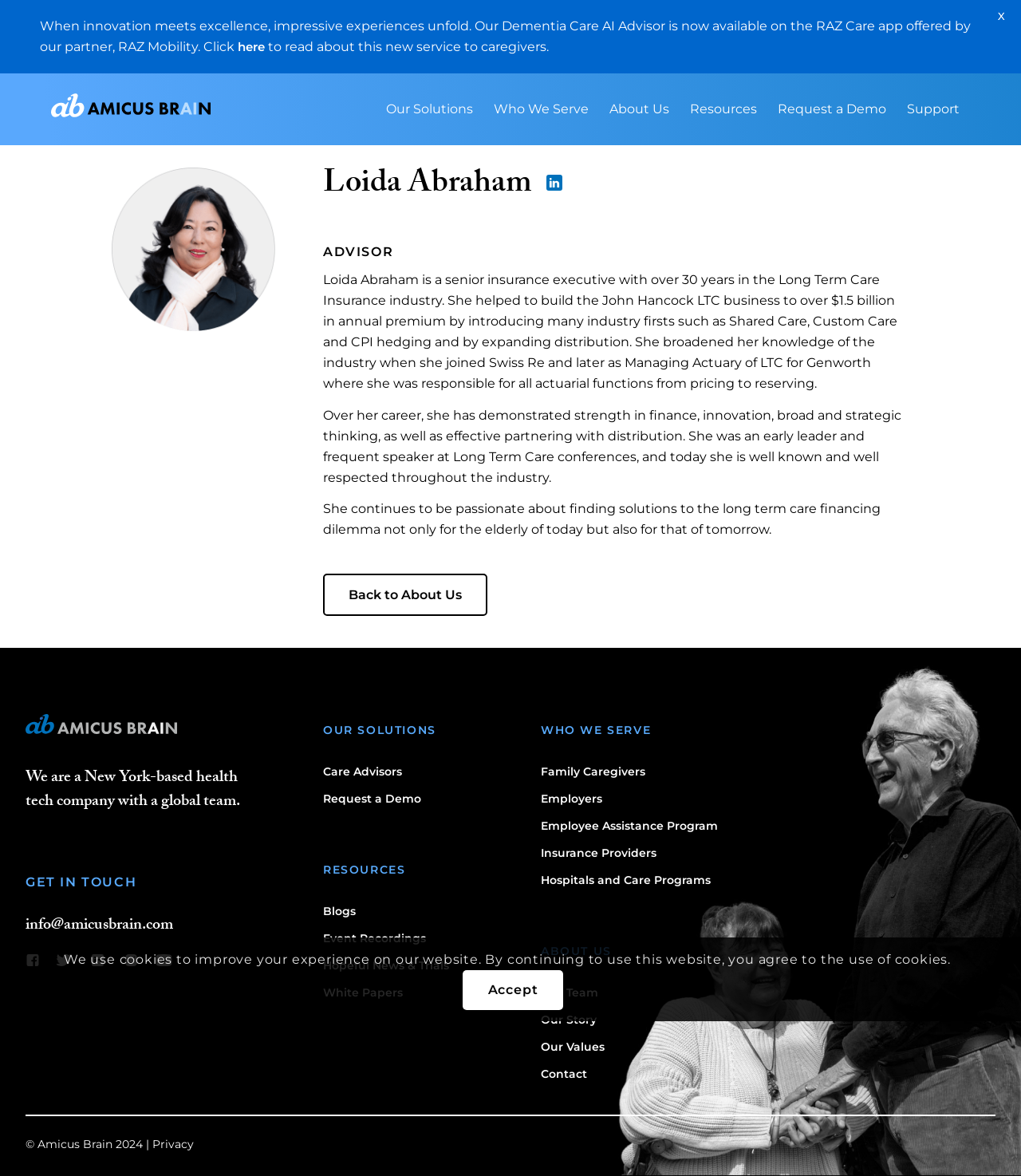Summarize the contents and layout of the webpage in detail.

The webpage is about Loida Abraham, an advisor at Amicus Brain, a health tech company. At the top, there is a navigation menu with six items: Our Solutions, Who We Serve, About Us, Resources, Request a Demo, and Support. Below the menu, there is a large image and a heading with Loida Abraham's name and title, "ADVISOR". 

To the right of the heading, there is a link with an image. Below the heading, there are three paragraphs of text describing Loida Abraham's background and experience in the Long Term Care Insurance industry. 

Further down, there is a link to "Back to About Us" and a section with the heading "GET IN TOUCH", which includes a link to an email address and five social media links. 

On the right side of the page, there are three sections with headings: "OUR SOLUTIONS", "RESOURCES", and "WHO WE SERVE". Each section has links to related pages. 

At the bottom of the page, there is a copyright notice, a link to "Privacy", and a message about the use of cookies on the website. There is also a button to "Accept" the use of cookies. 

In the top-right corner, there is a notification about a new service to caregivers, with a link to read more. There is also a close button ("X") in the top-right corner.